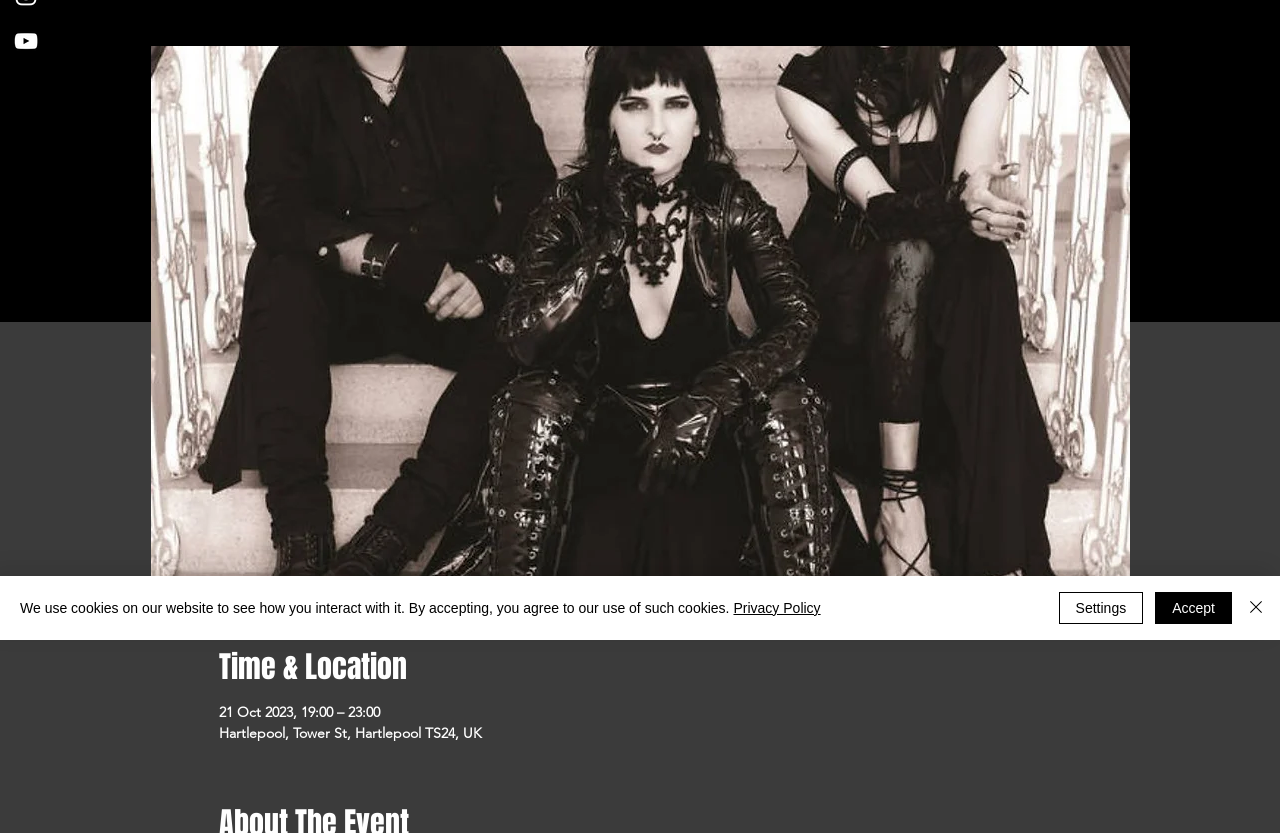Predict the bounding box for the UI component with the following description: "aria-label="YouTube"".

[0.009, 0.032, 0.031, 0.065]